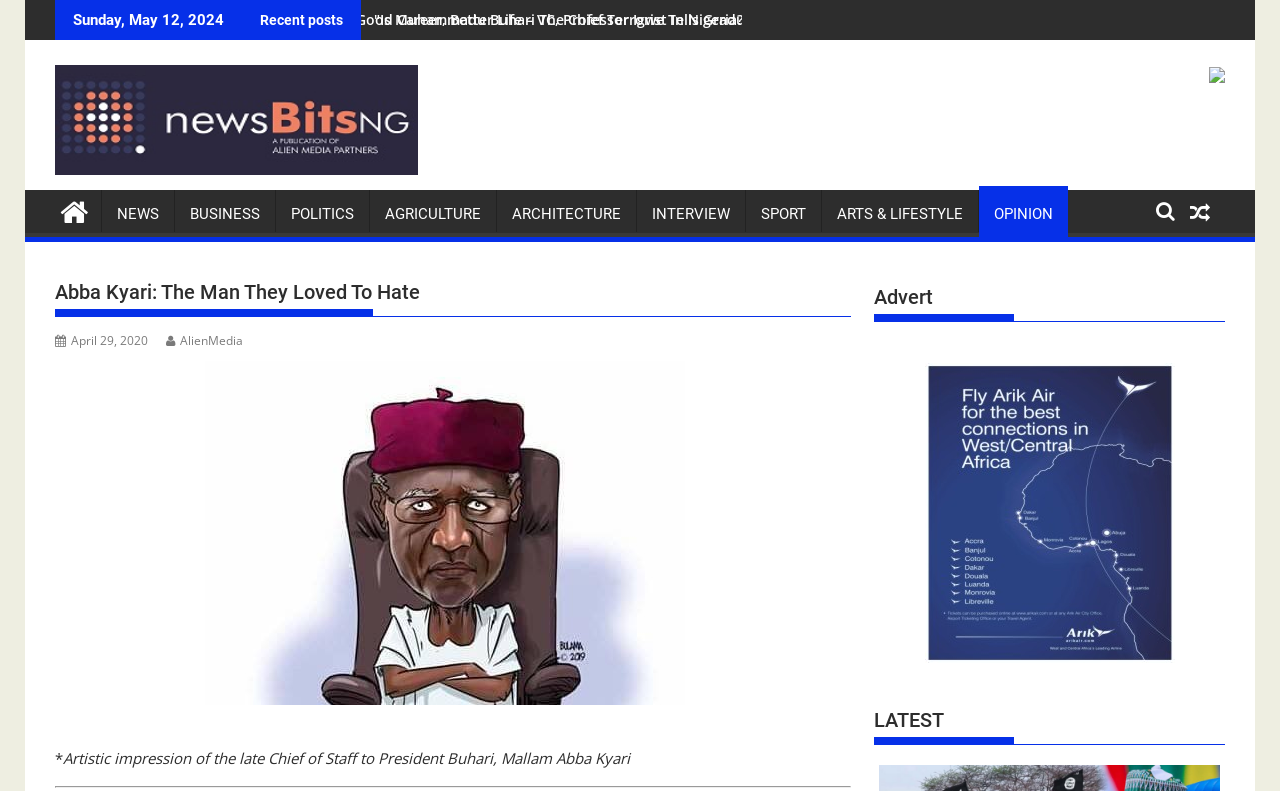Please find the bounding box coordinates of the section that needs to be clicked to achieve this instruction: "Click on the 'Advert' link".

[0.722, 0.818, 0.918, 0.843]